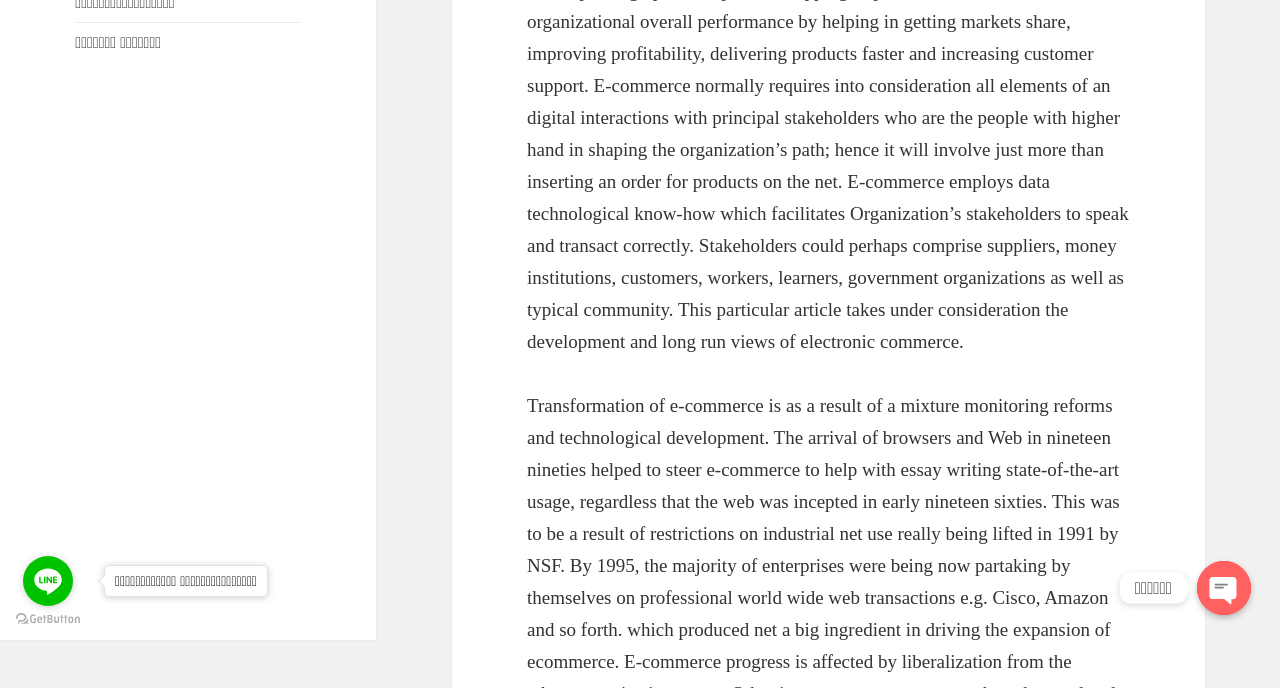Mark the bounding box of the element that matches the following description: "aria-label="Phone"".

[0.935, 0.815, 0.977, 0.894]